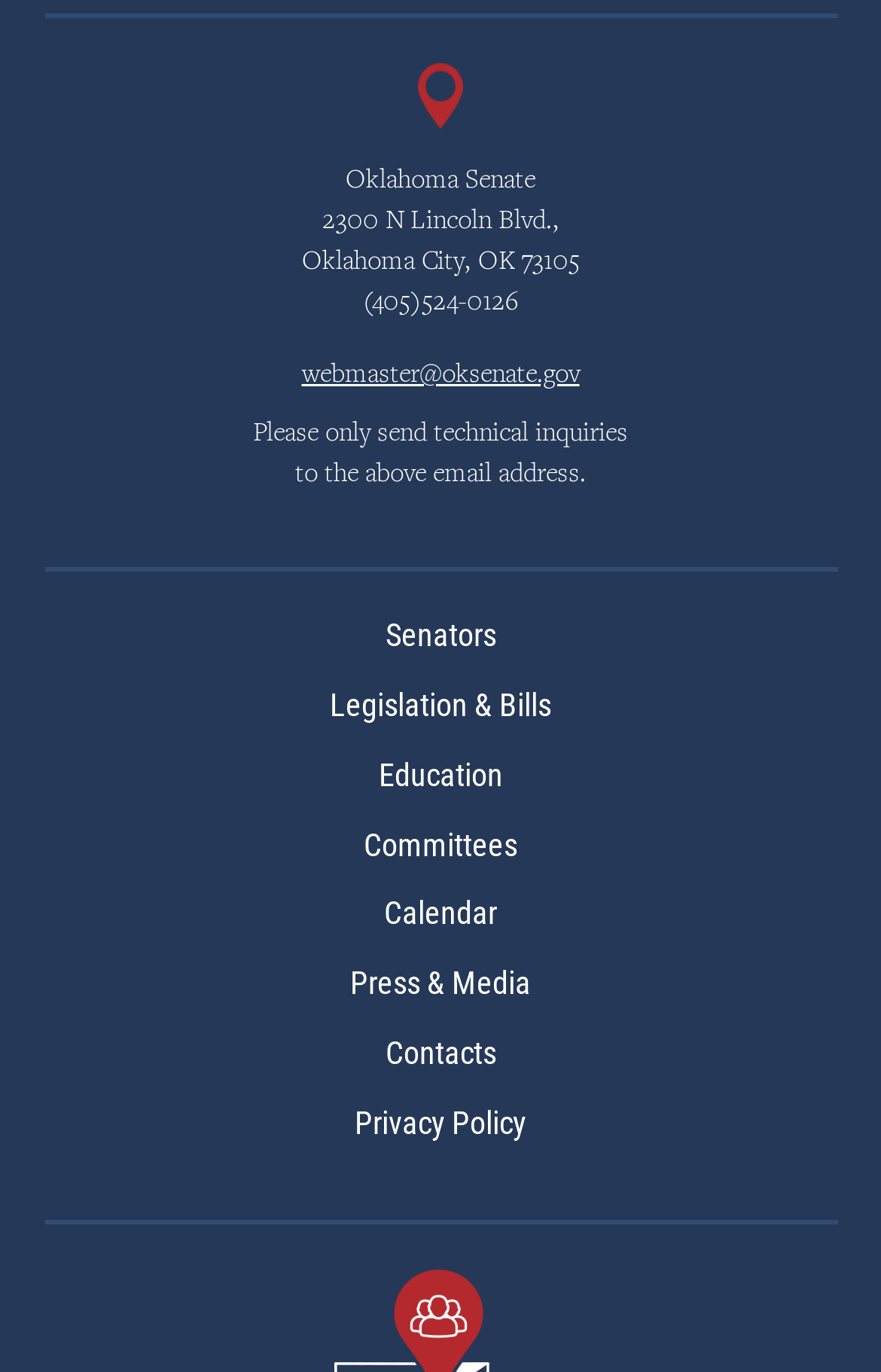Answer the question with a single word or phrase: 
What is the address of Oklahoma Senate?

2300 N Lincoln Blvd., Oklahoma City, OK 73105